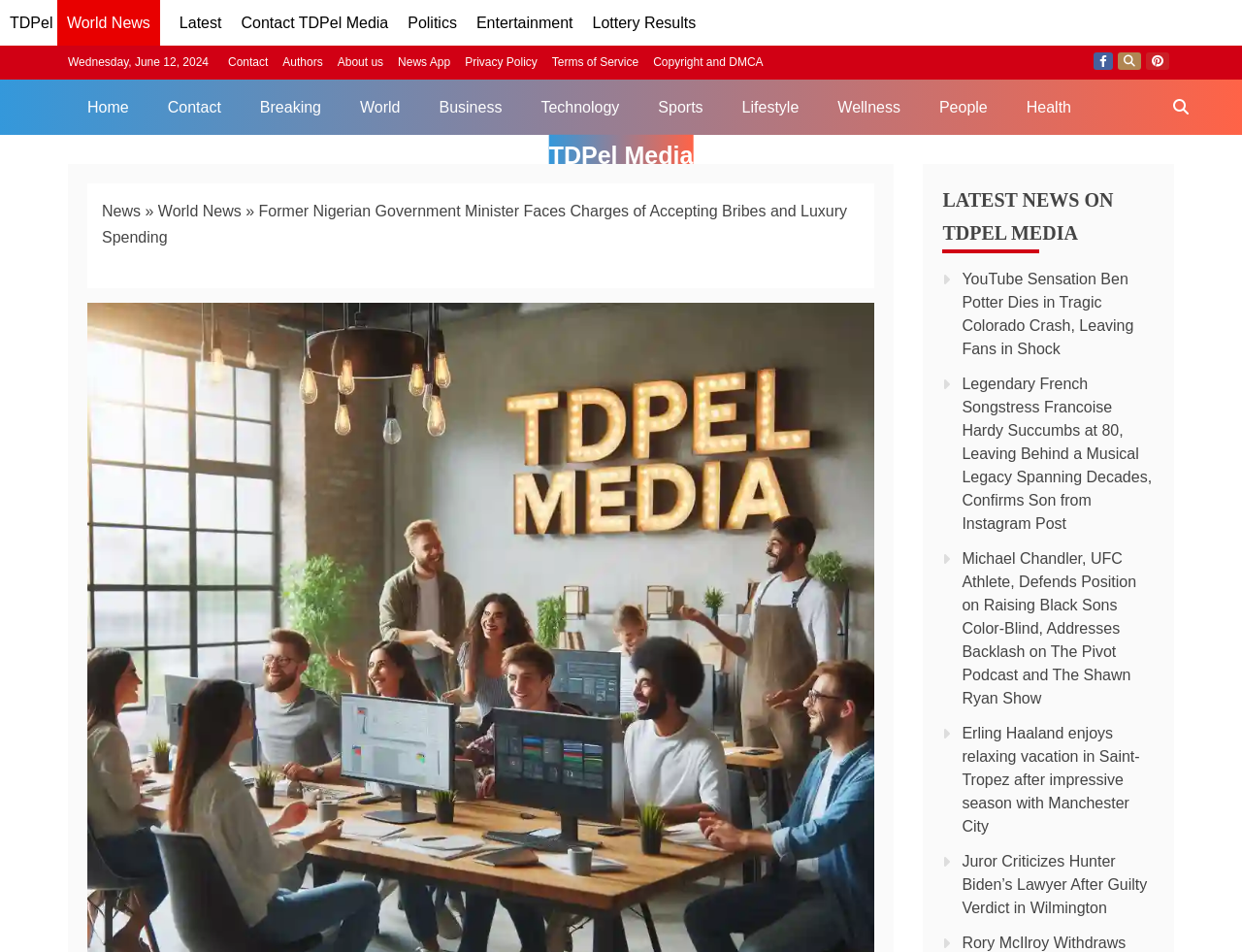Please find the main title text of this webpage.

Former Nigerian Government Minister Faces Charges of Accepting Bribes and Luxury Spending